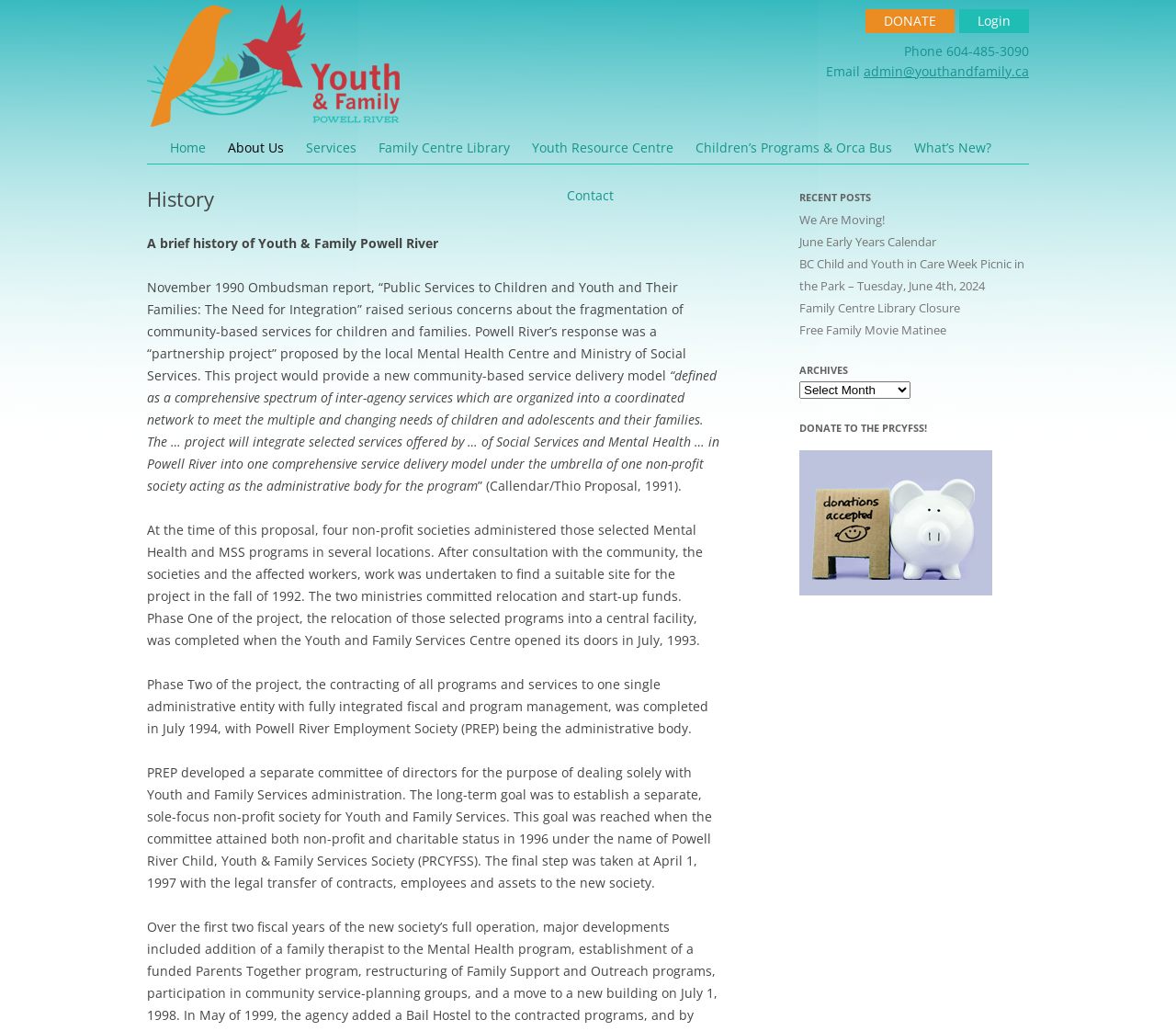What is the phone number of the organization?
Answer the question with detailed information derived from the image.

The phone number can be found in the top-right corner of the webpage, next to the 'Email' label, which is a static text element.